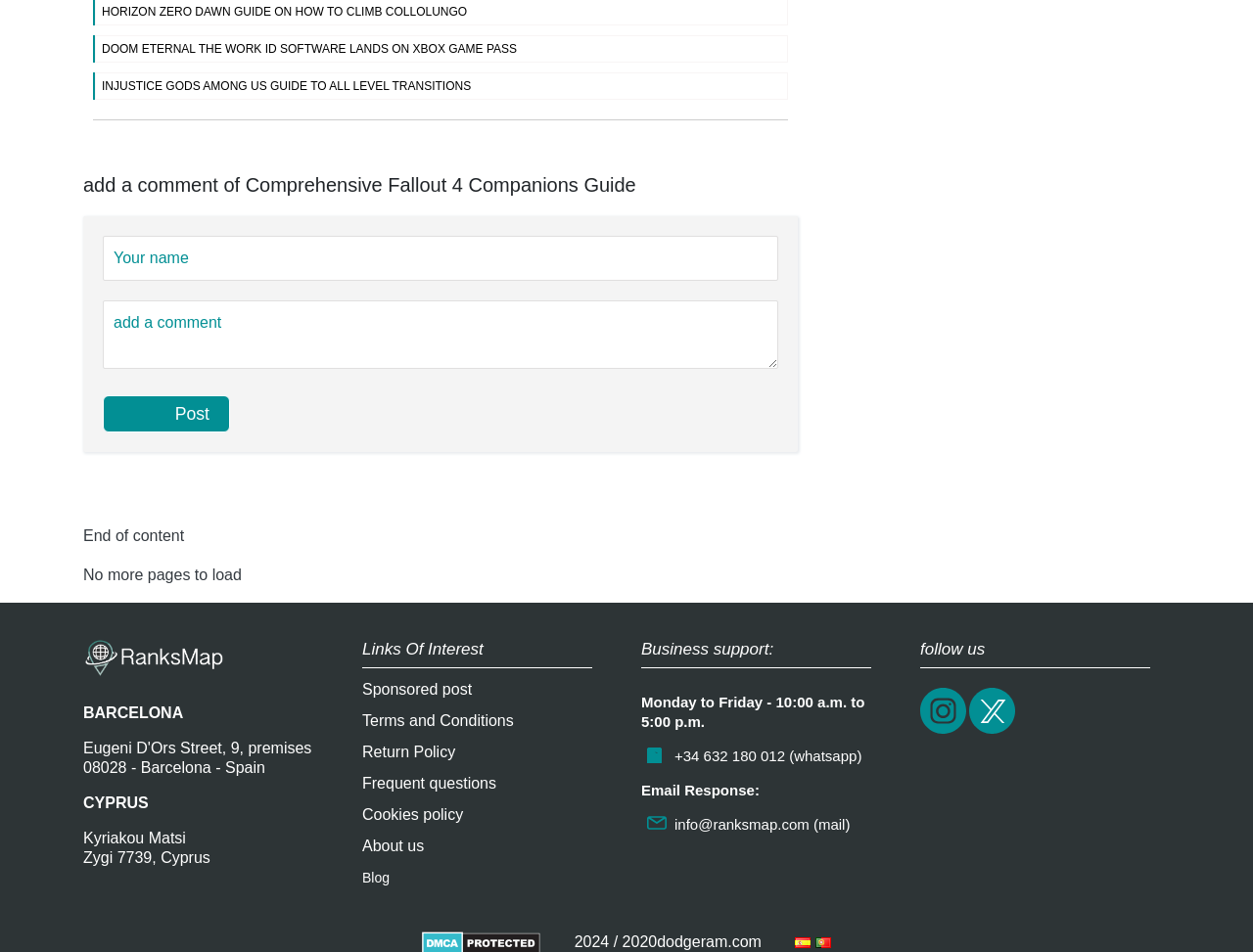Please examine the image and answer the question with a detailed explanation:
What is the 'Business support' section about?

The 'Business support' section provides contact information, including WhatsApp and email details, which can be used to reach out to the business for support or inquiries.